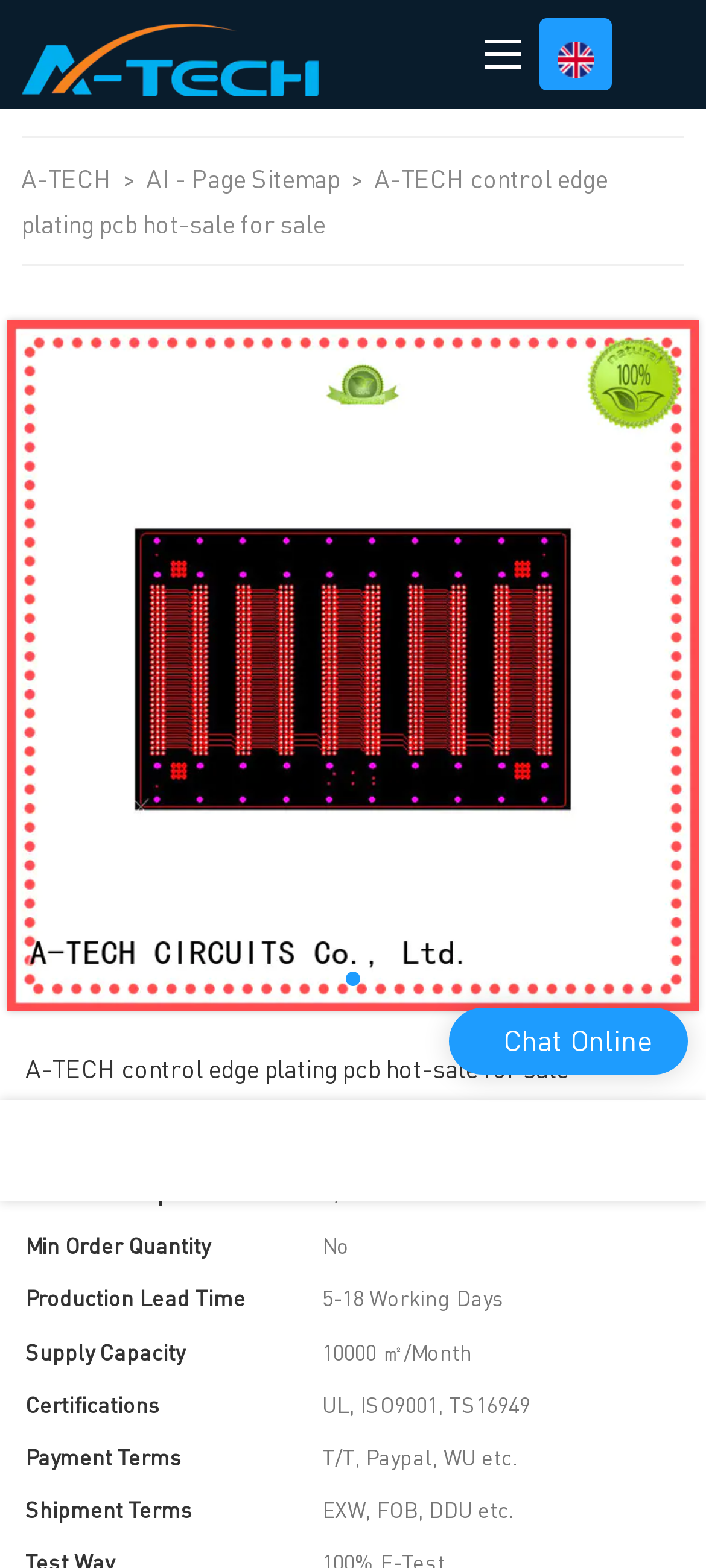What are the certifications?
Based on the visual, give a brief answer using one word or a short phrase.

UL, ISO9001, TS16949